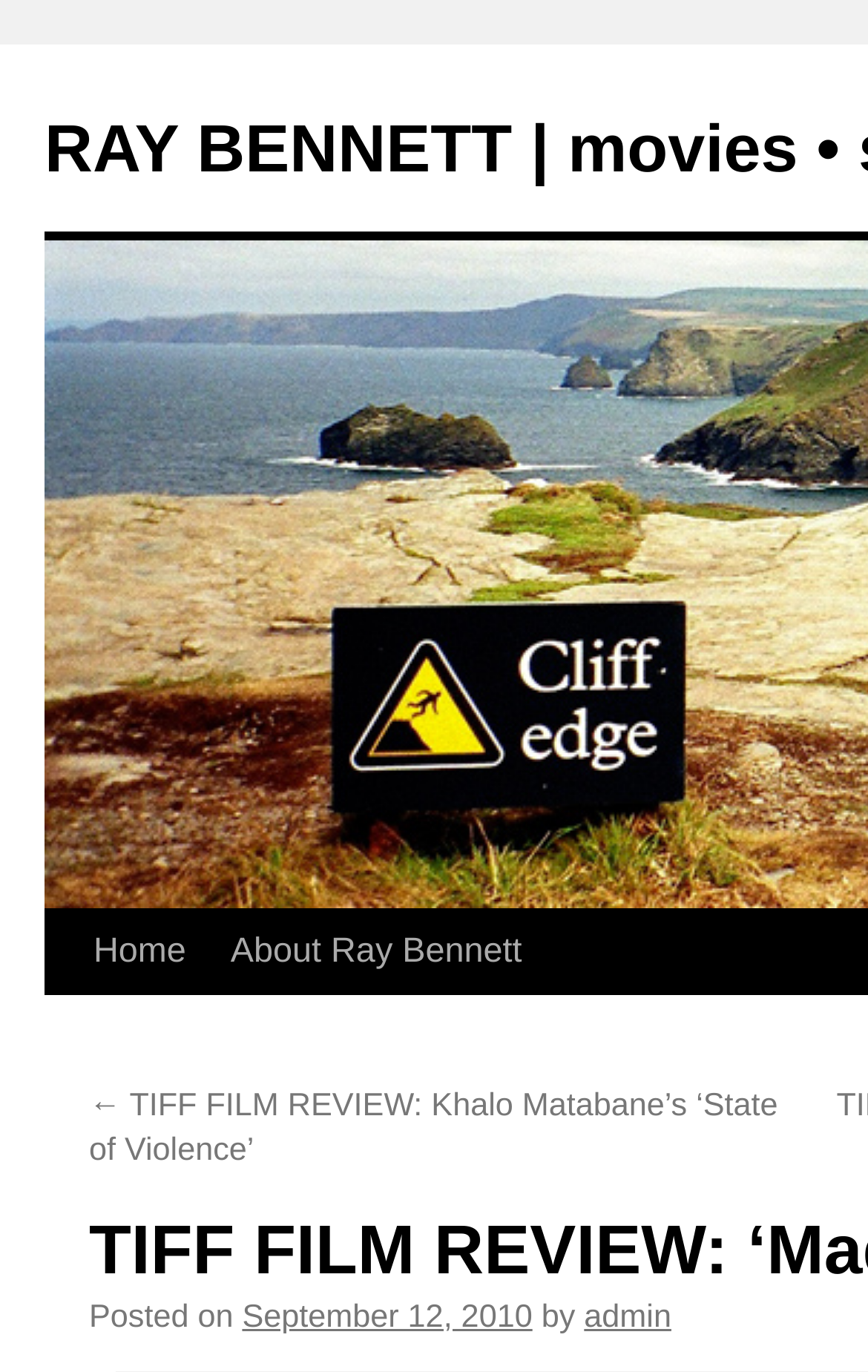Answer with a single word or phrase: 
Who is the author of the review?

Ray Bennett